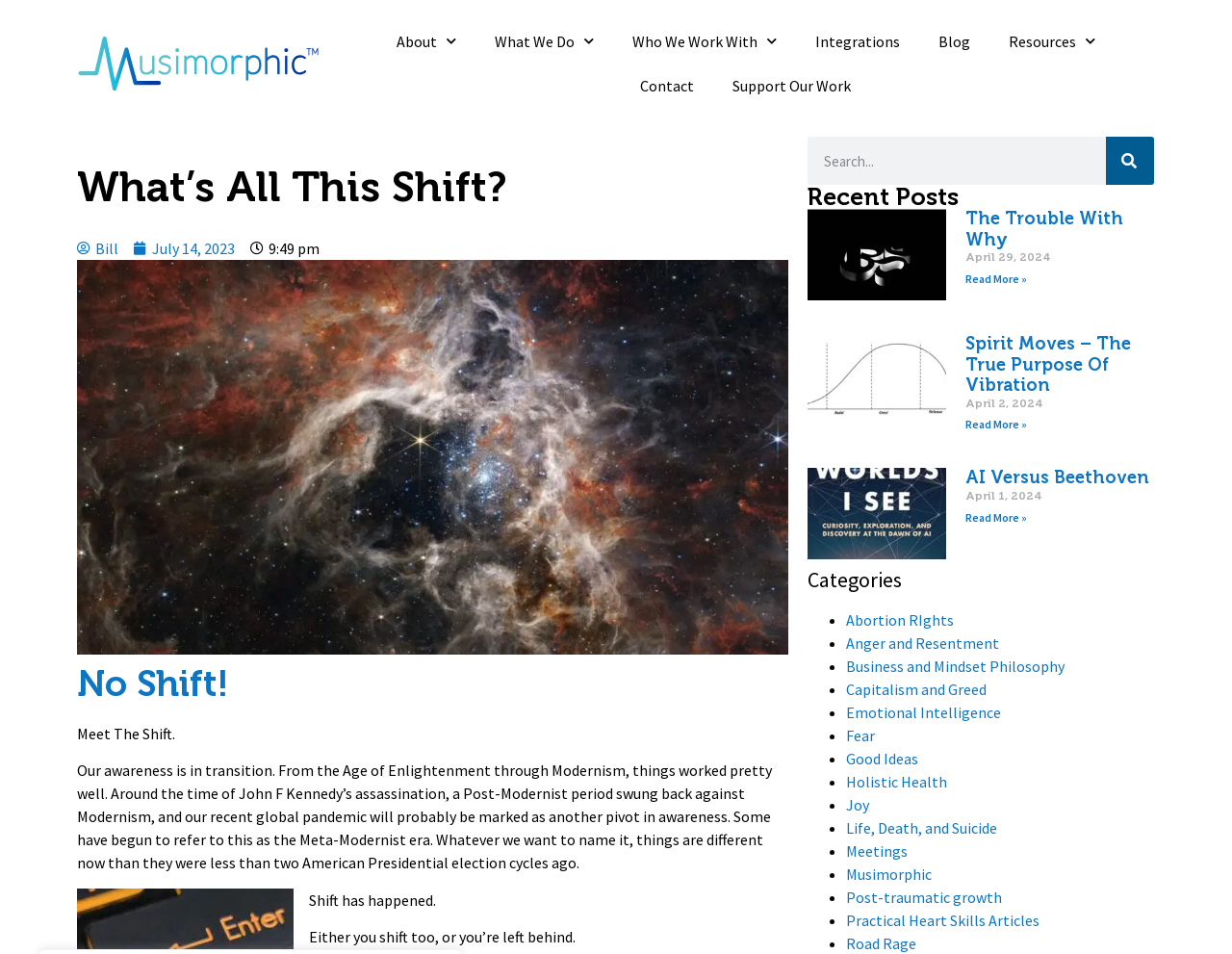Given the description "parent_node: The Trouble With Why", provide the bounding box coordinates of the corresponding UI element.

[0.656, 0.219, 0.768, 0.315]